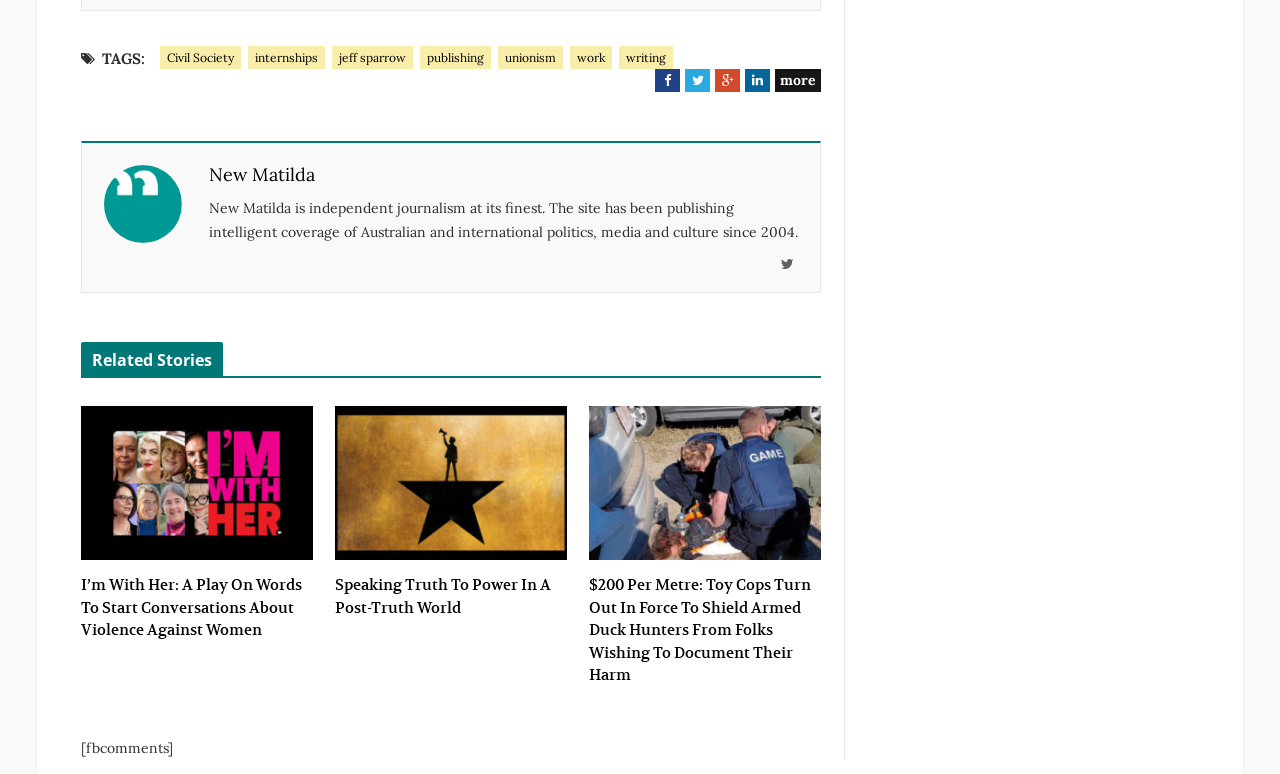Give a concise answer of one word or phrase to the question: 
What is the name of the website?

New Matilda